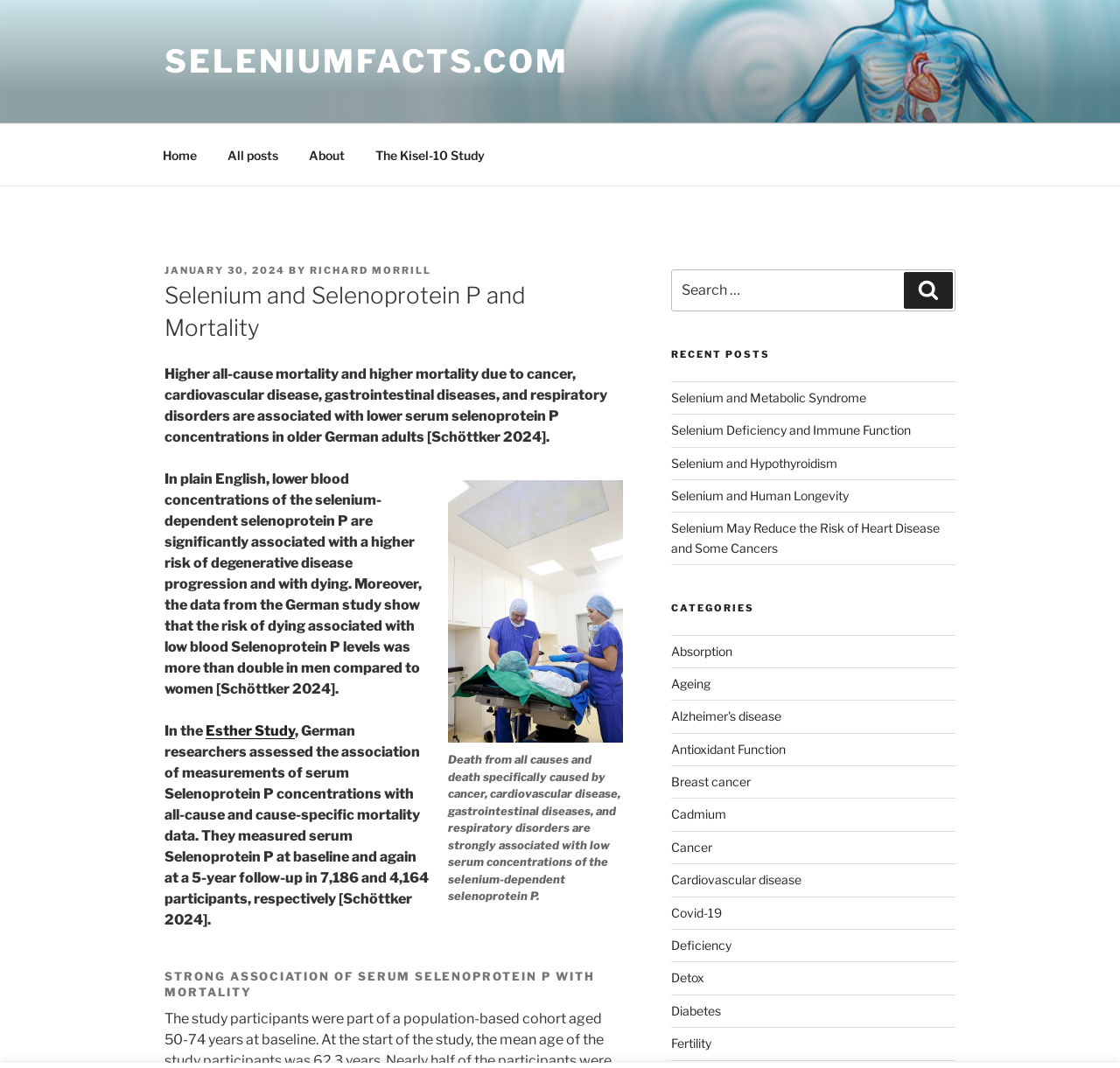Please answer the following question using a single word or phrase: 
What categories are available on the website?

Multiple categories